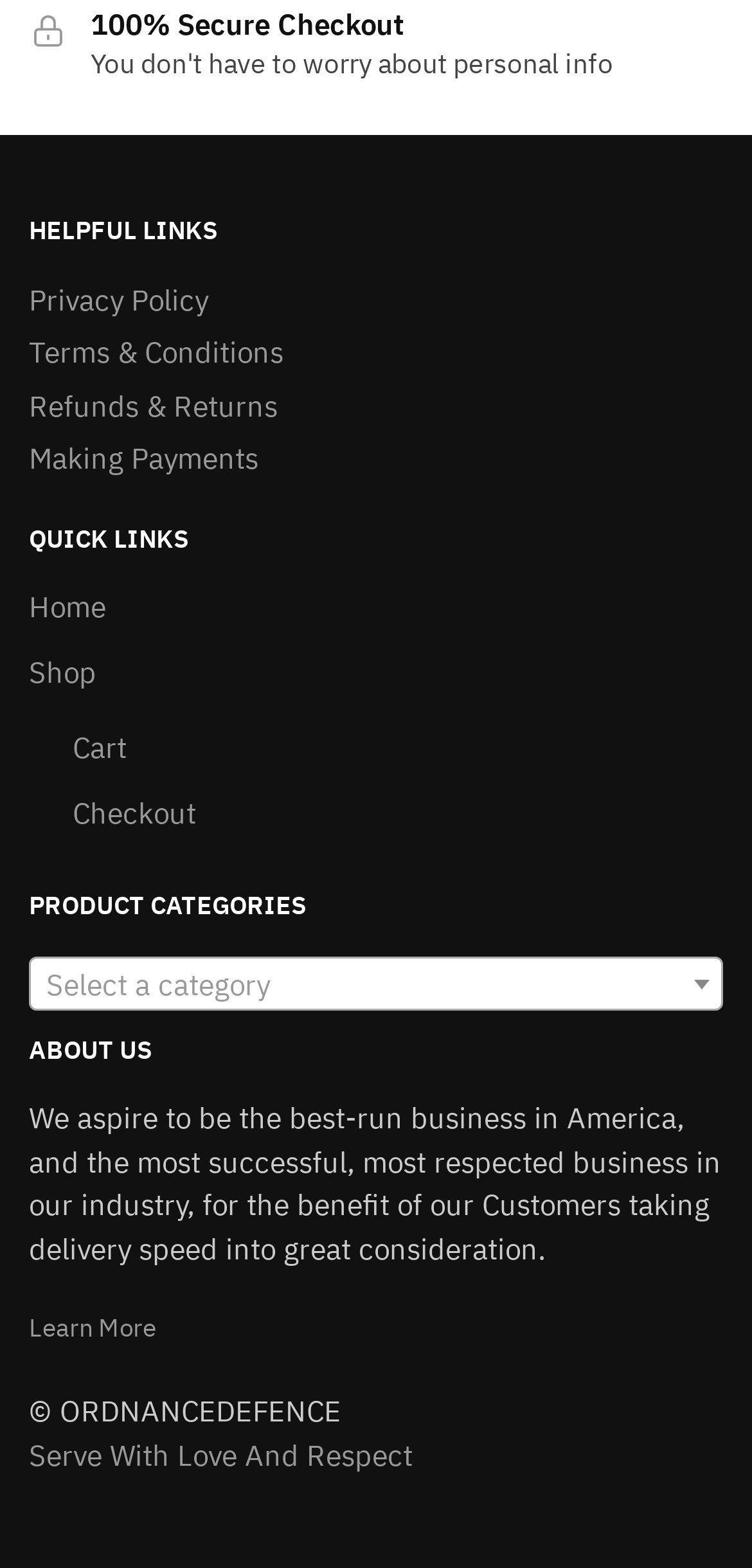What are the quick links available?
Refer to the screenshot and answer in one word or phrase.

Home, Shop, Cart, Checkout